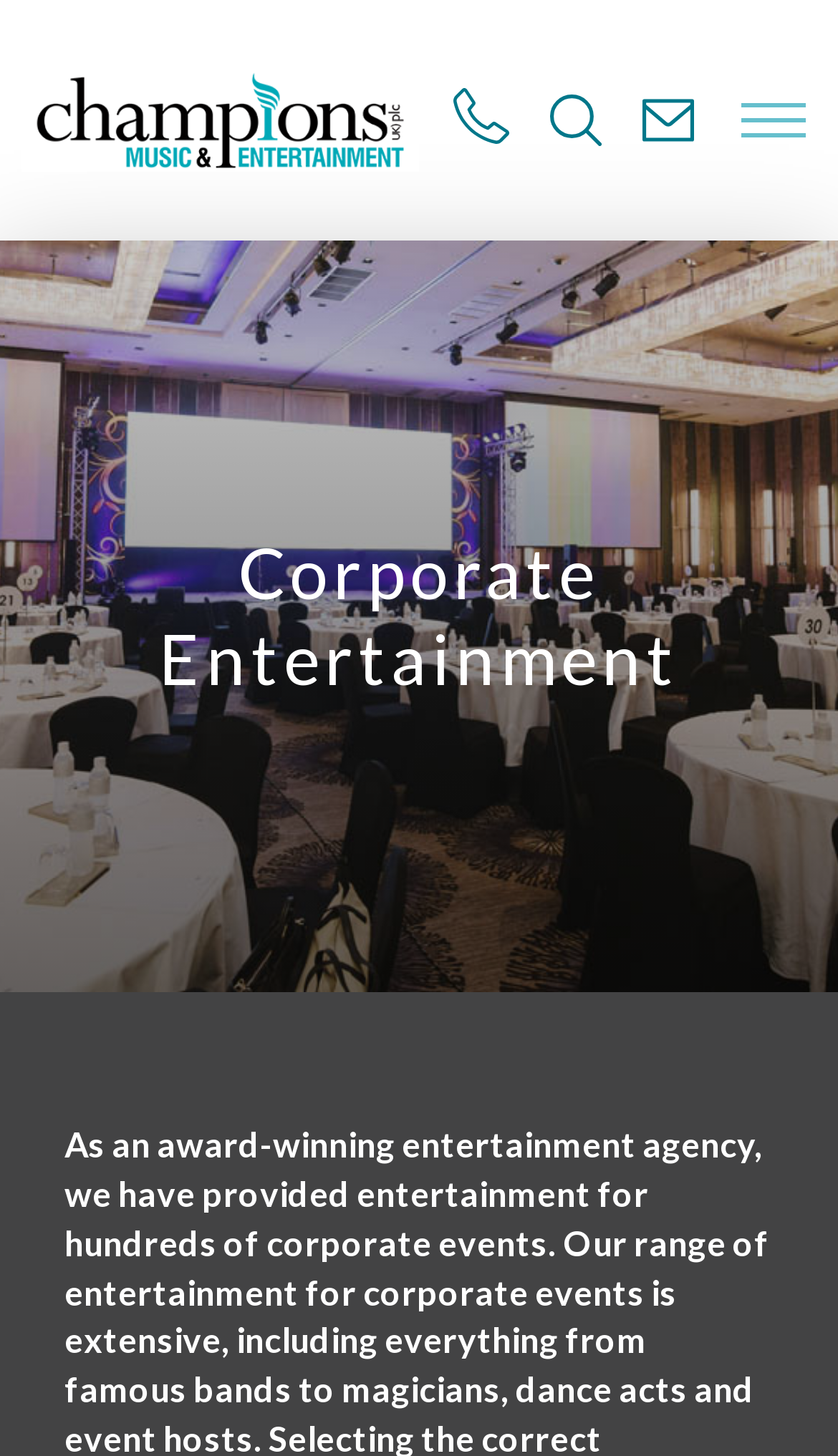How can users navigate to the main content?
Please answer the question as detailed as possible.

The link 'Skip to main content' is located at the top of the webpage, suggesting that users can click on it to bypass the header and navigation sections and directly access the main content.